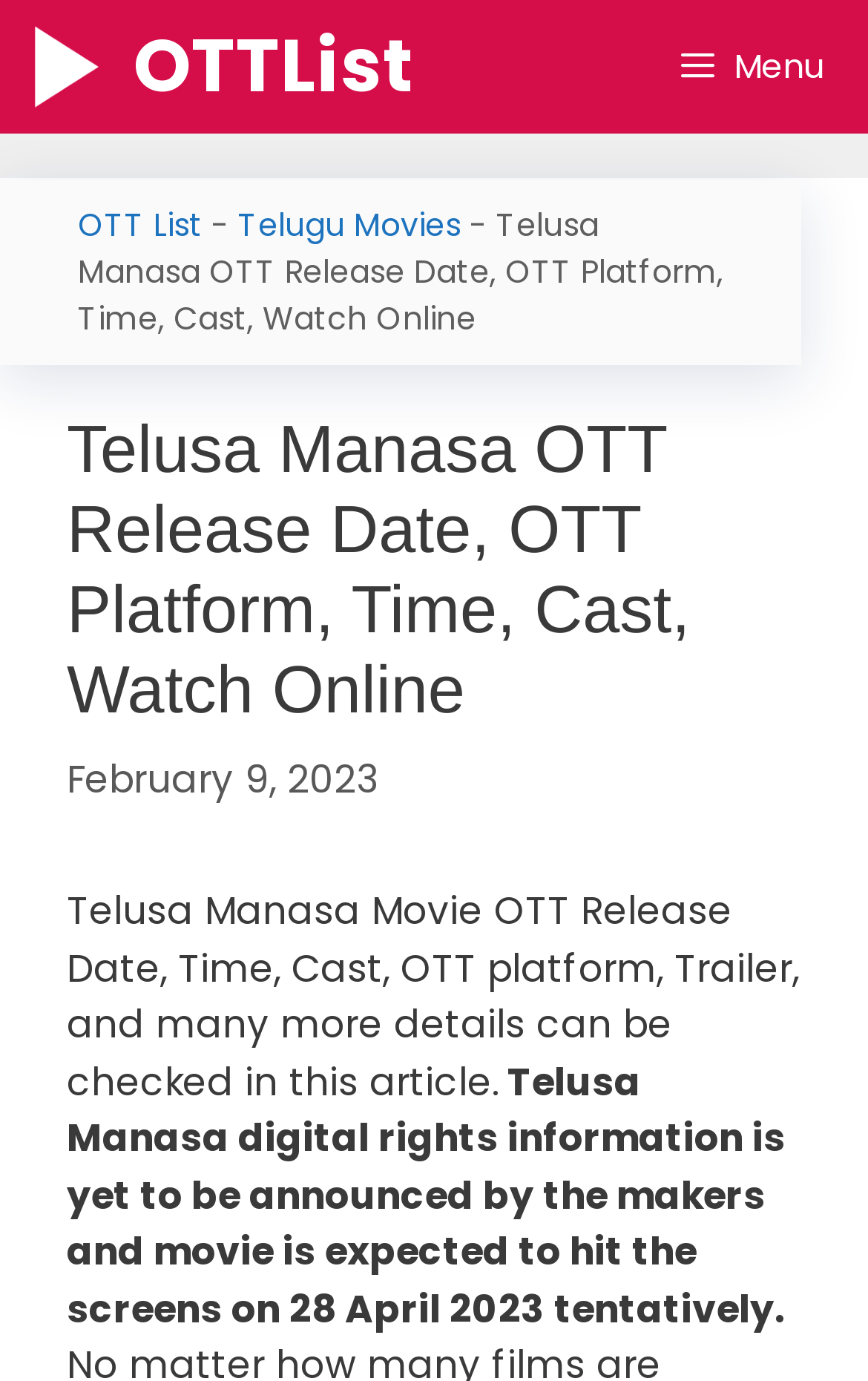What is the current status of Telusa Manasa digital rights?
Using the image as a reference, answer with just one word or a short phrase.

Yet to be announced